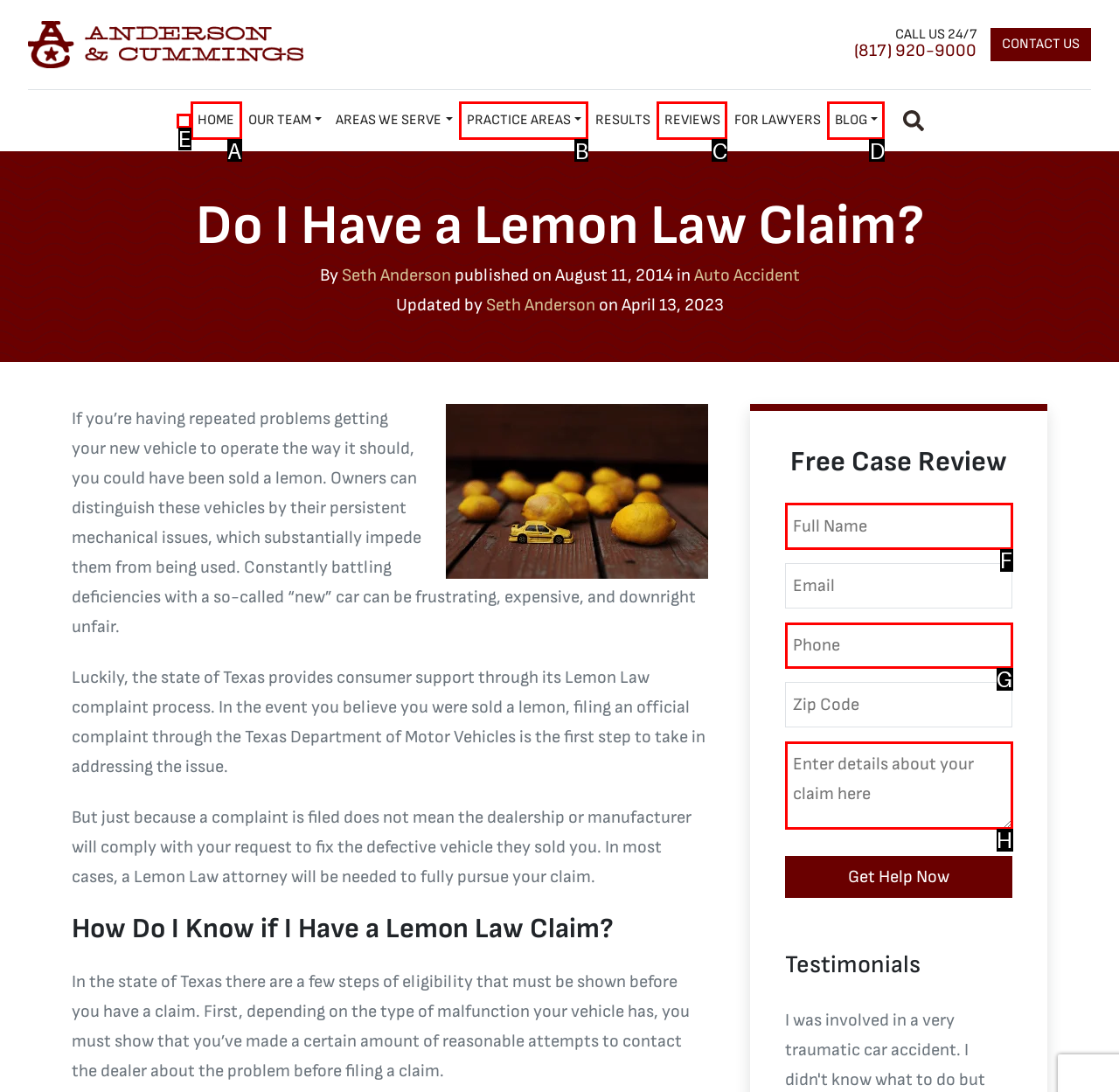Indicate which lettered UI element to click to fulfill the following task: Fill in the 'Free Case Review' form
Provide the letter of the correct option.

F